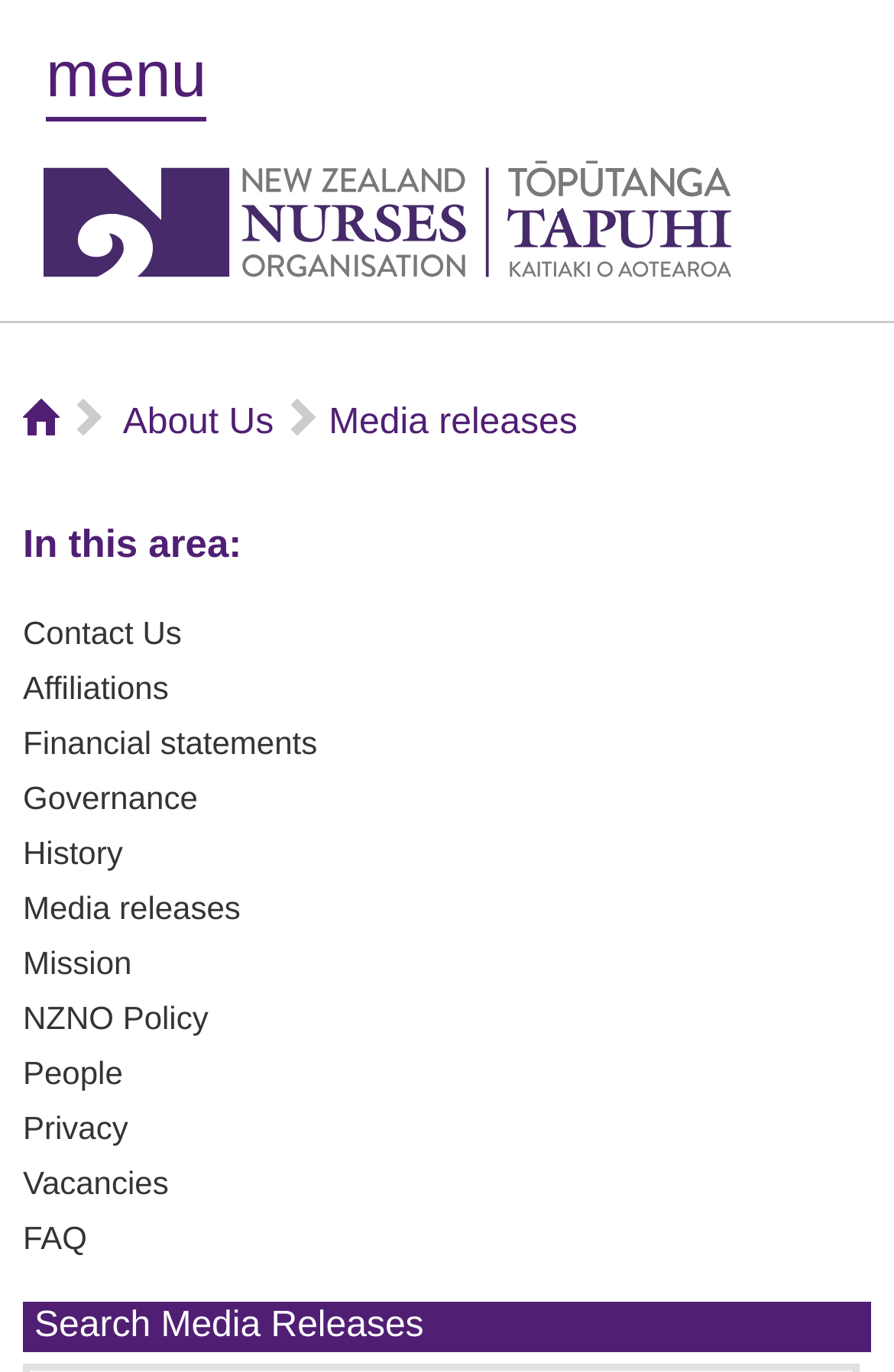Locate the bounding box of the UI element with the following description: "NZNO Policy".

[0.026, 0.728, 0.233, 0.755]